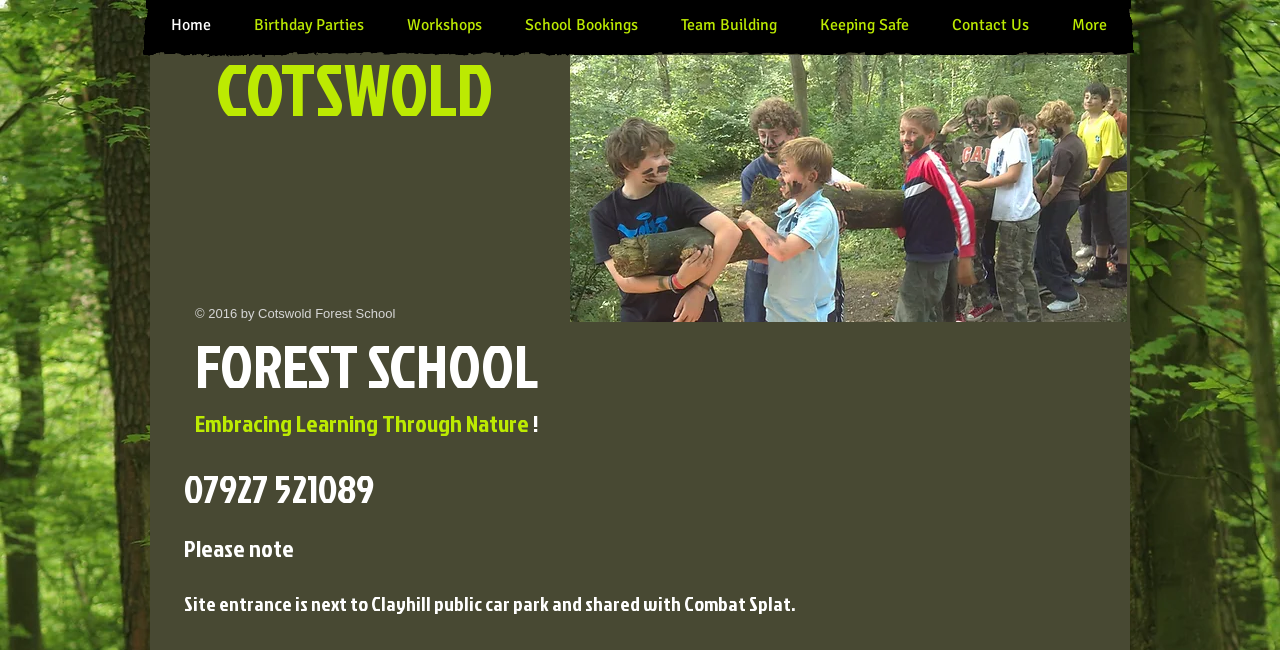What is the theme of the forest school?
Based on the screenshot, answer the question with a single word or phrase.

Nature